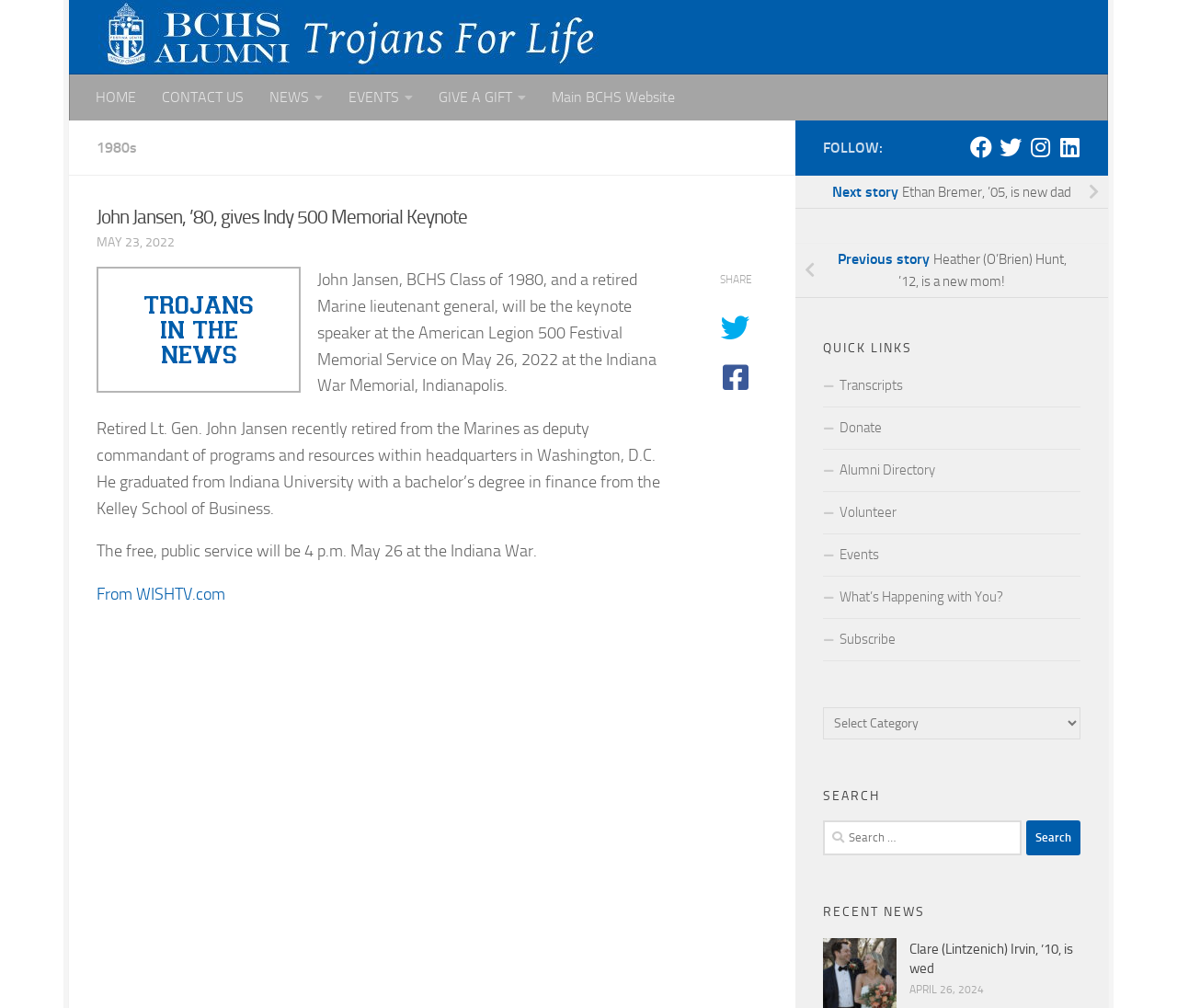Identify the bounding box coordinates of the region that needs to be clicked to carry out this instruction: "Read the news about John Jansen". Provide these coordinates as four float numbers ranging from 0 to 1, i.e., [left, top, right, bottom].

[0.082, 0.202, 0.652, 0.23]